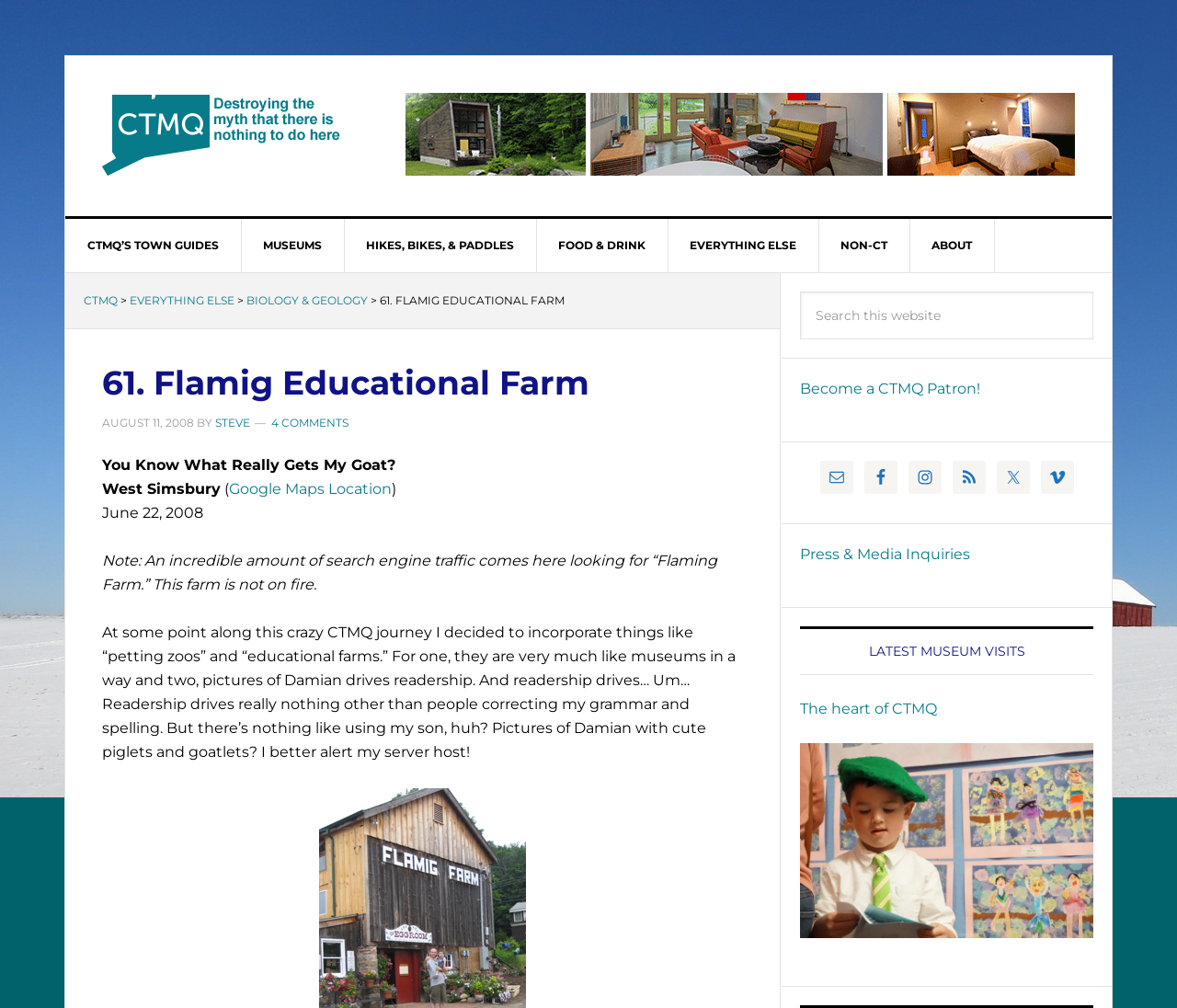Identify and generate the primary title of the webpage.

61. Flamig Educational Farm